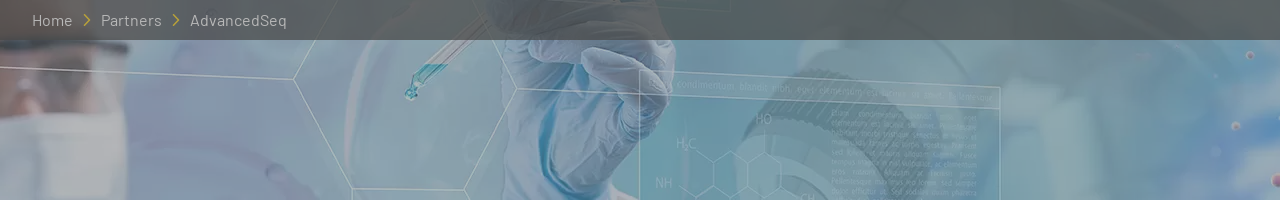What is the company partnering with the laboratory?
Using the image, answer in one word or phrase.

AdvancedSeq